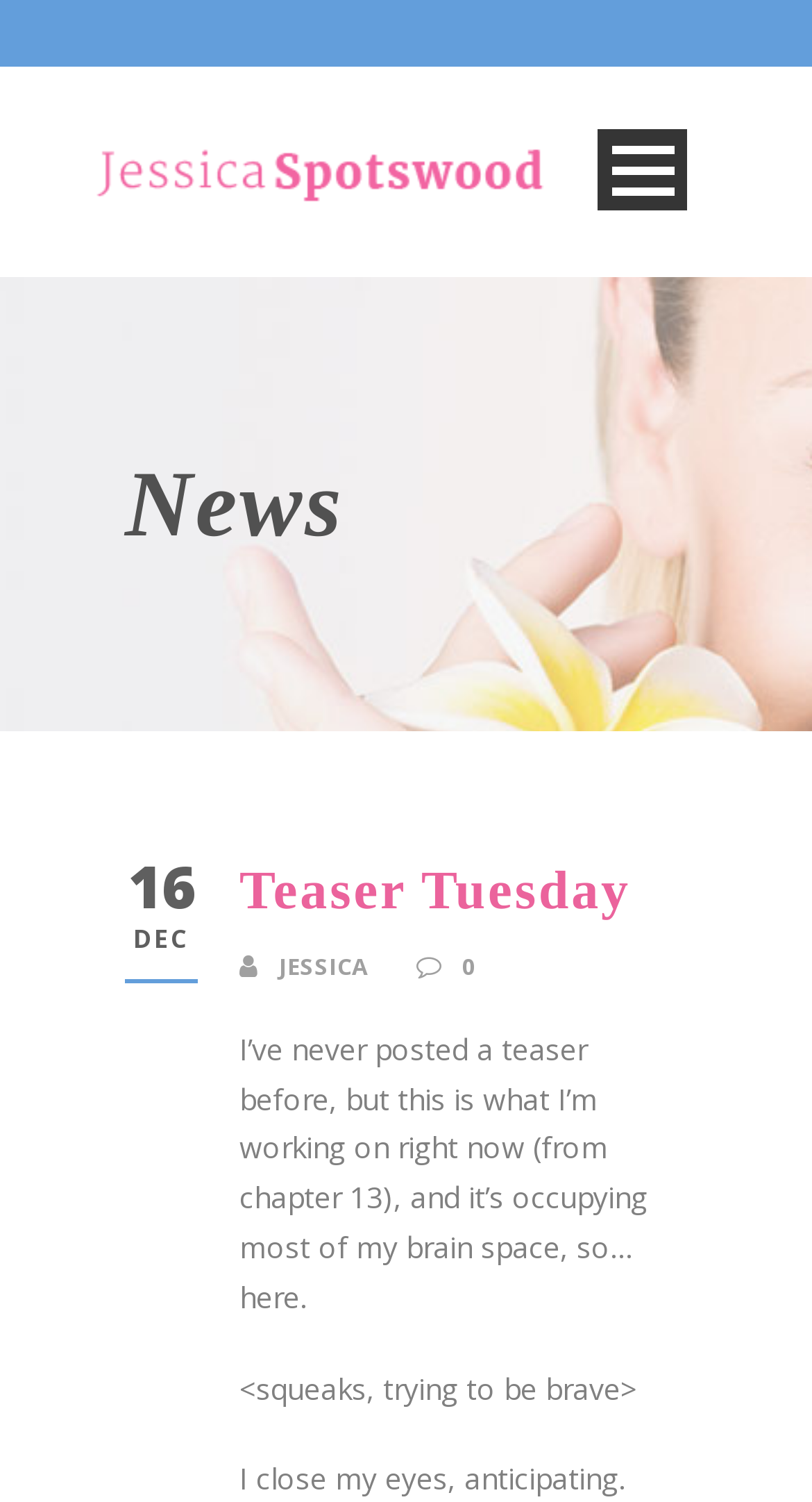Please answer the following query using a single word or phrase: 
What is the title of the book being worked on?

Not mentioned